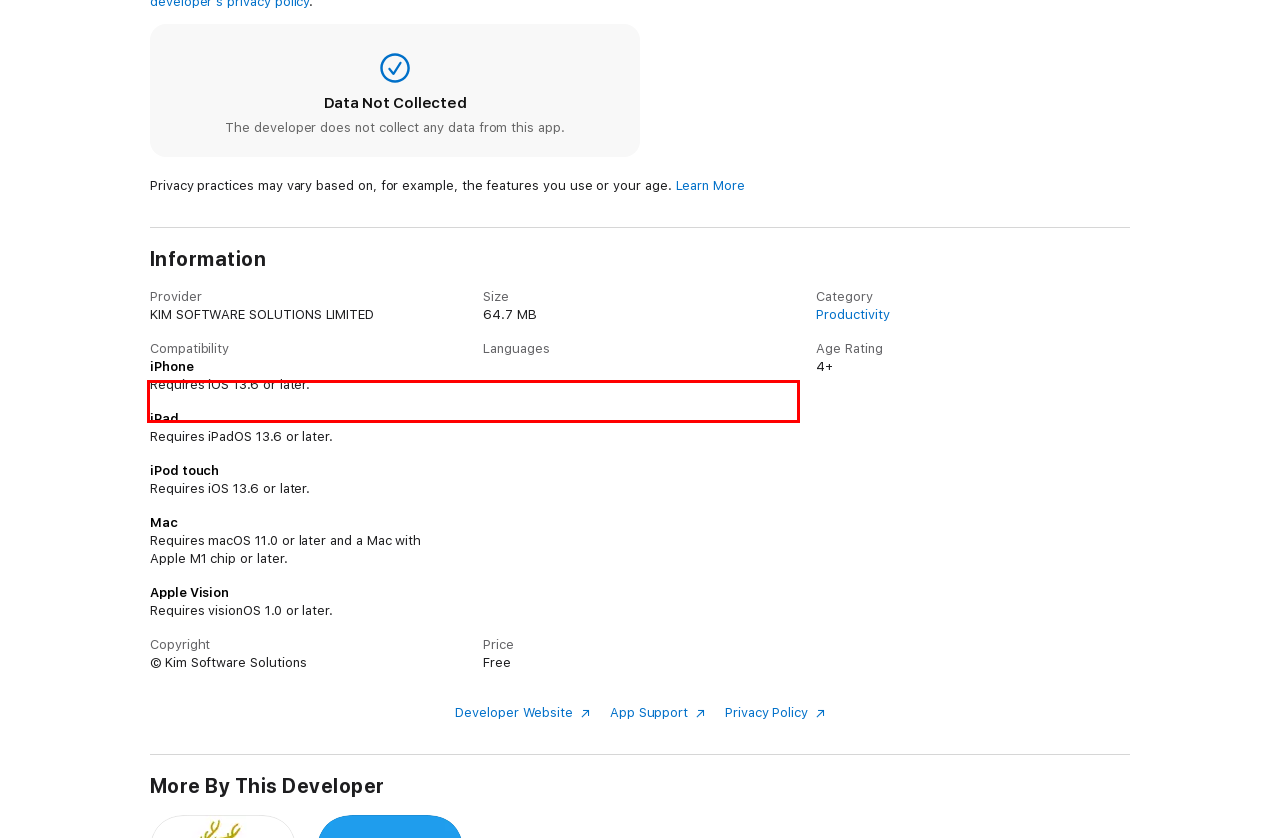Identify and transcribe the text content enclosed by the red bounding box in the given screenshot.

If you continue to use UNIGUARD then we assume you are happy for your personal data to be used ONLY for the "Incidents, Lost and Found" and no consent is given for any other purpose“